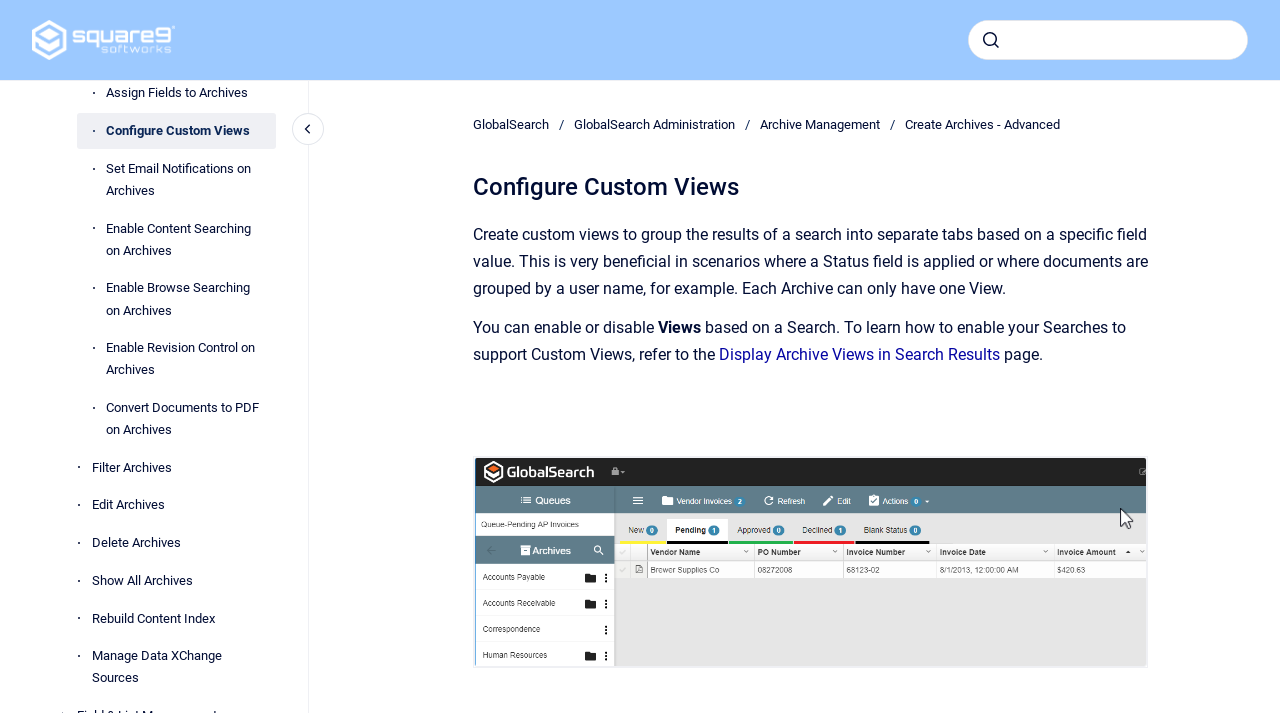Please reply to the following question using a single word or phrase: 
What is the purpose of the 'Display Archive Views in Search Results' link?

Learn how to enable custom views